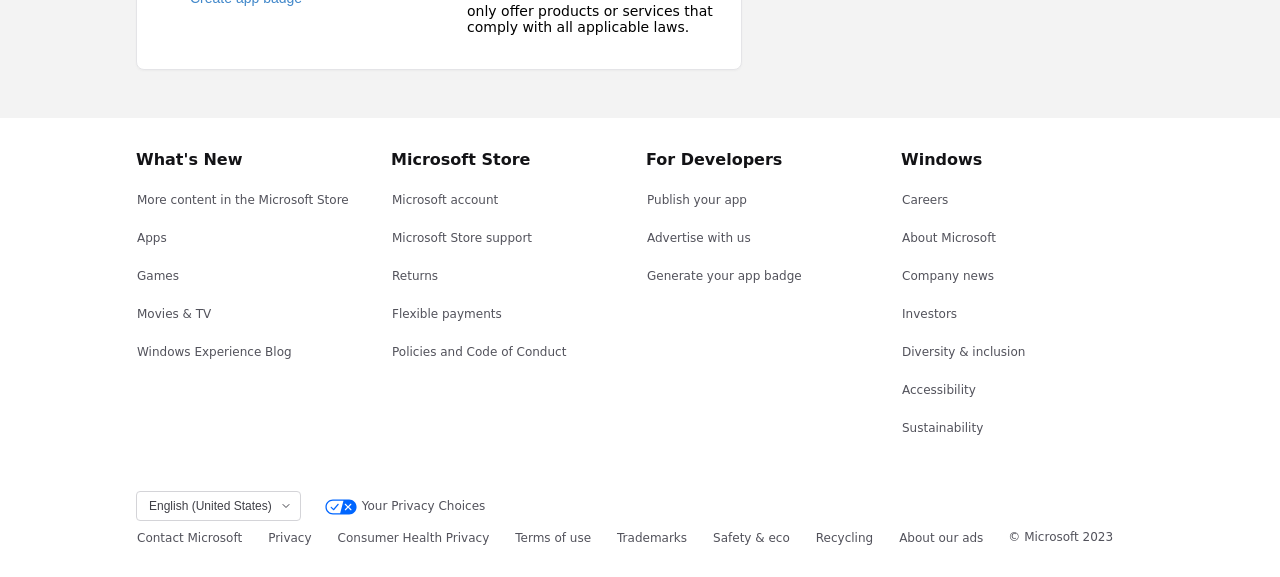Determine the bounding box coordinates for the area that should be clicked to carry out the following instruction: "Go to the Microsoft account page".

[0.305, 0.32, 0.39, 0.372]